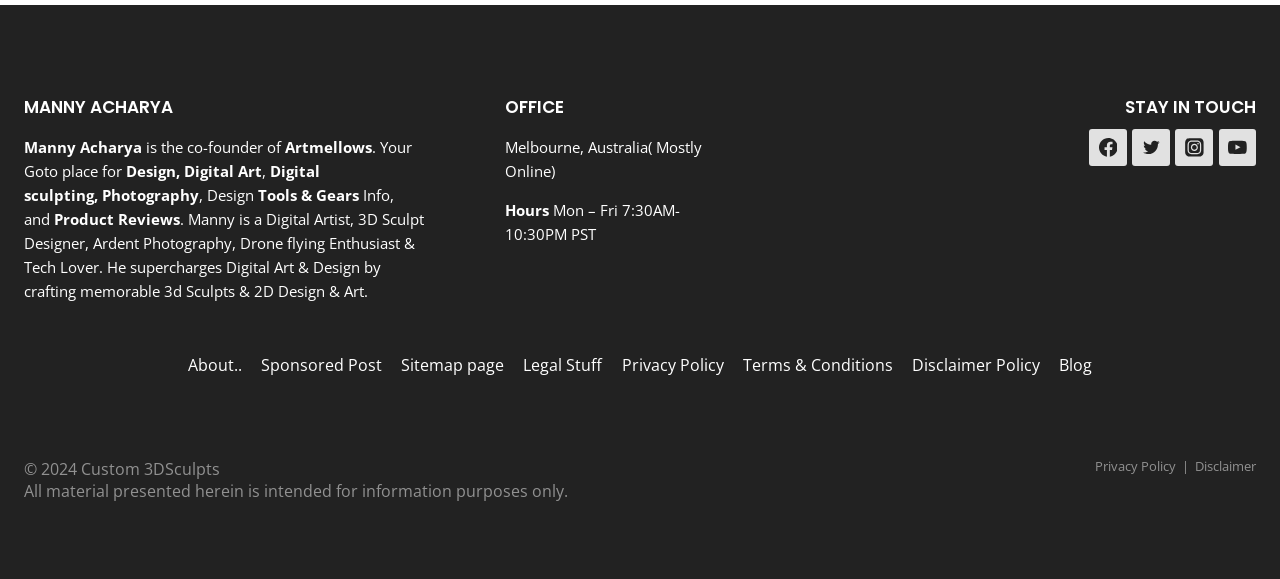Bounding box coordinates are specified in the format (top-left x, top-left y, bottom-right x, bottom-right y). All values are floating point numbers bounded between 0 and 1. Please provide the bounding box coordinate of the region this sentence describes: Tools & Gears

[0.202, 0.32, 0.28, 0.354]